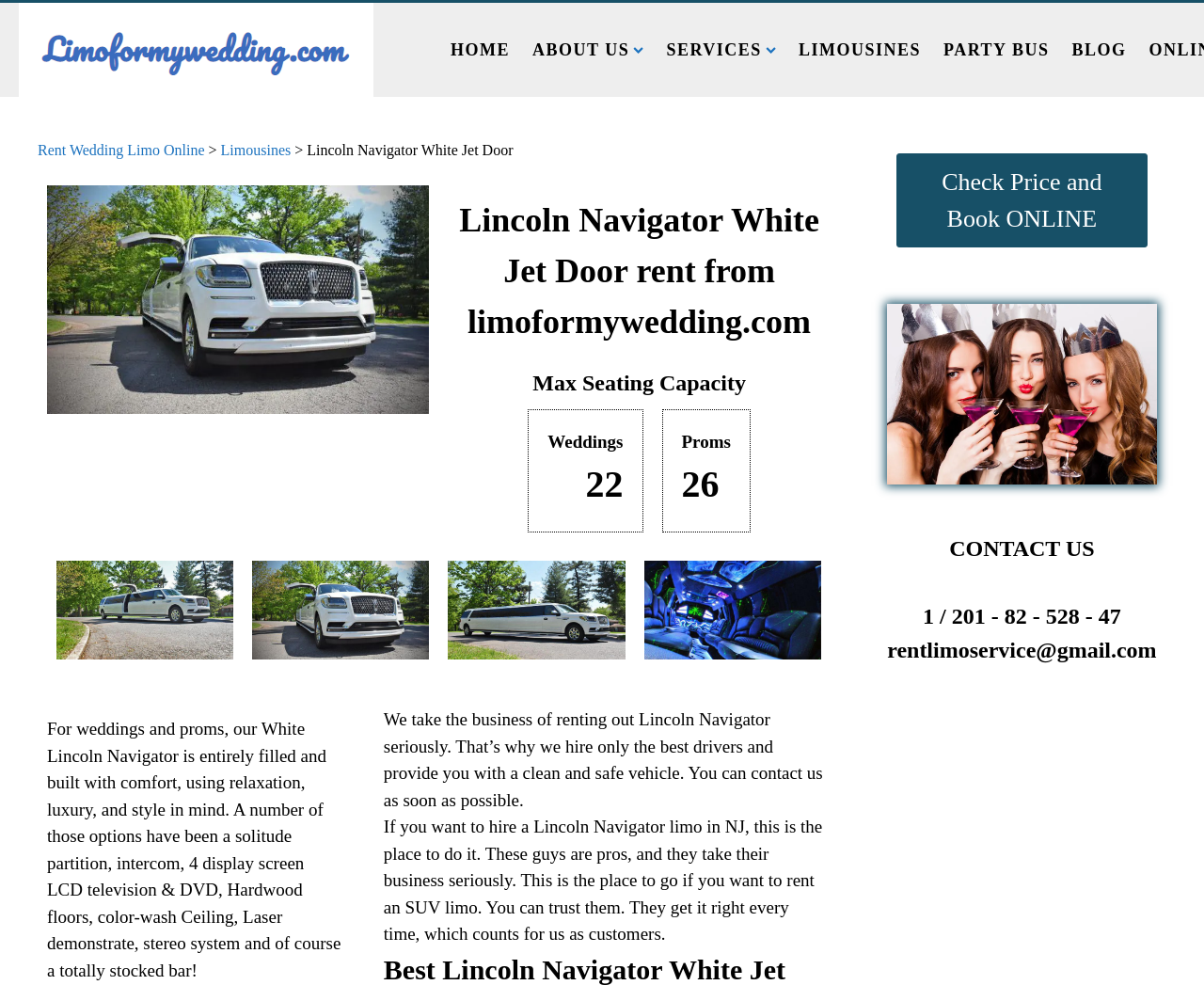Identify the bounding box coordinates for the region of the element that should be clicked to carry out the instruction: "Click Log in". The bounding box coordinates should be four float numbers between 0 and 1, i.e., [left, top, right, bottom].

None